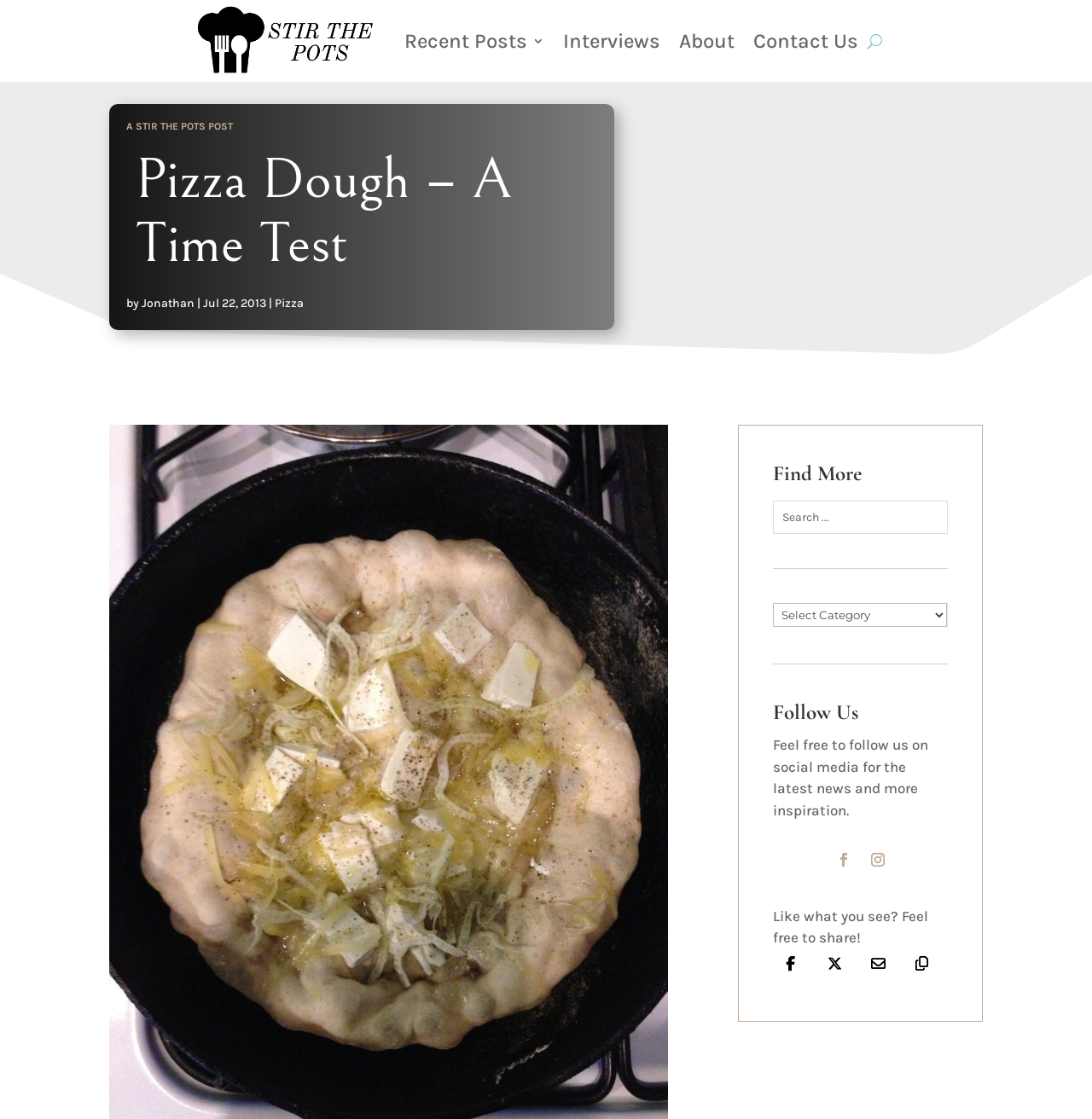Provide your answer in a single word or phrase: 
What is the purpose of the textbox?

Search